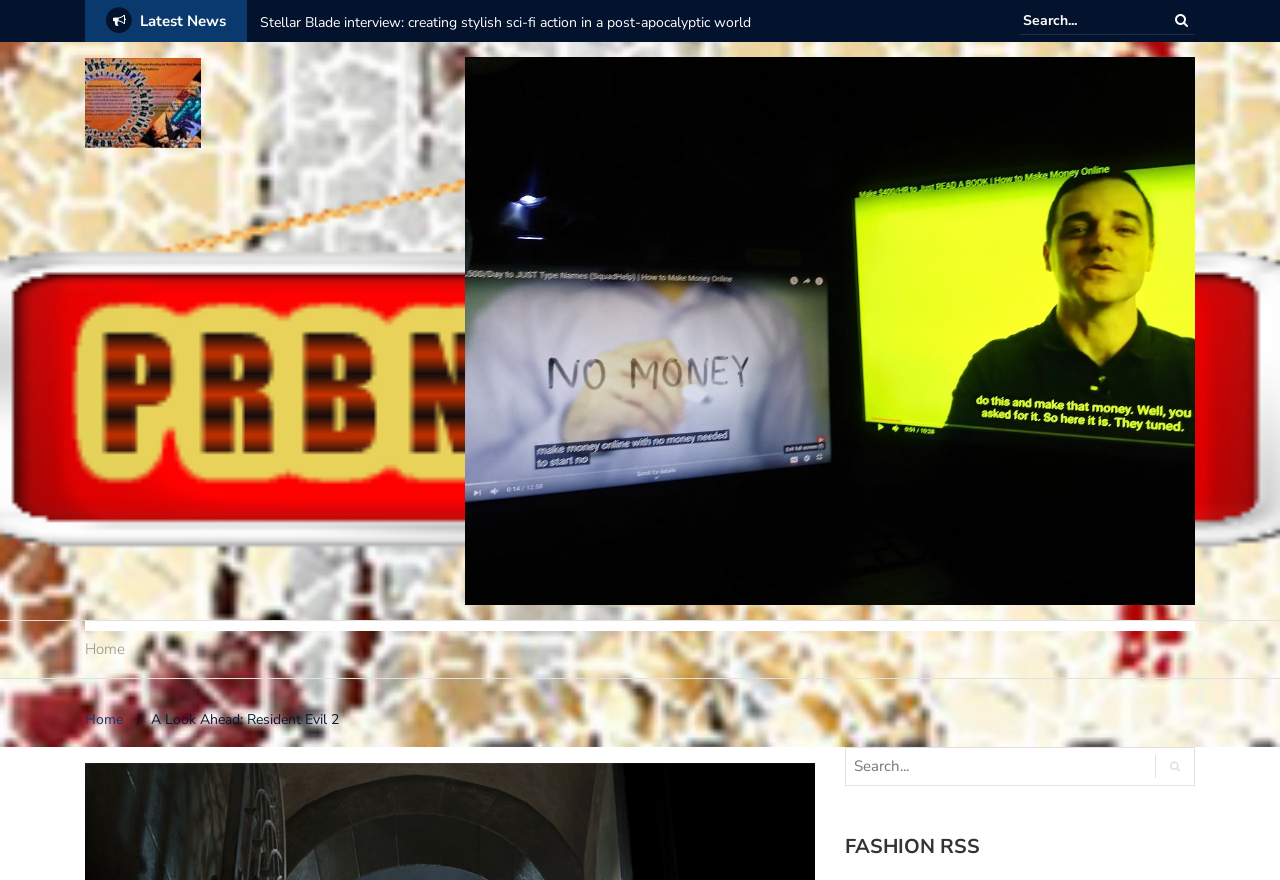Provide a brief response to the question using a single word or phrase: 
What is the function of the button with the '' icon?

Search